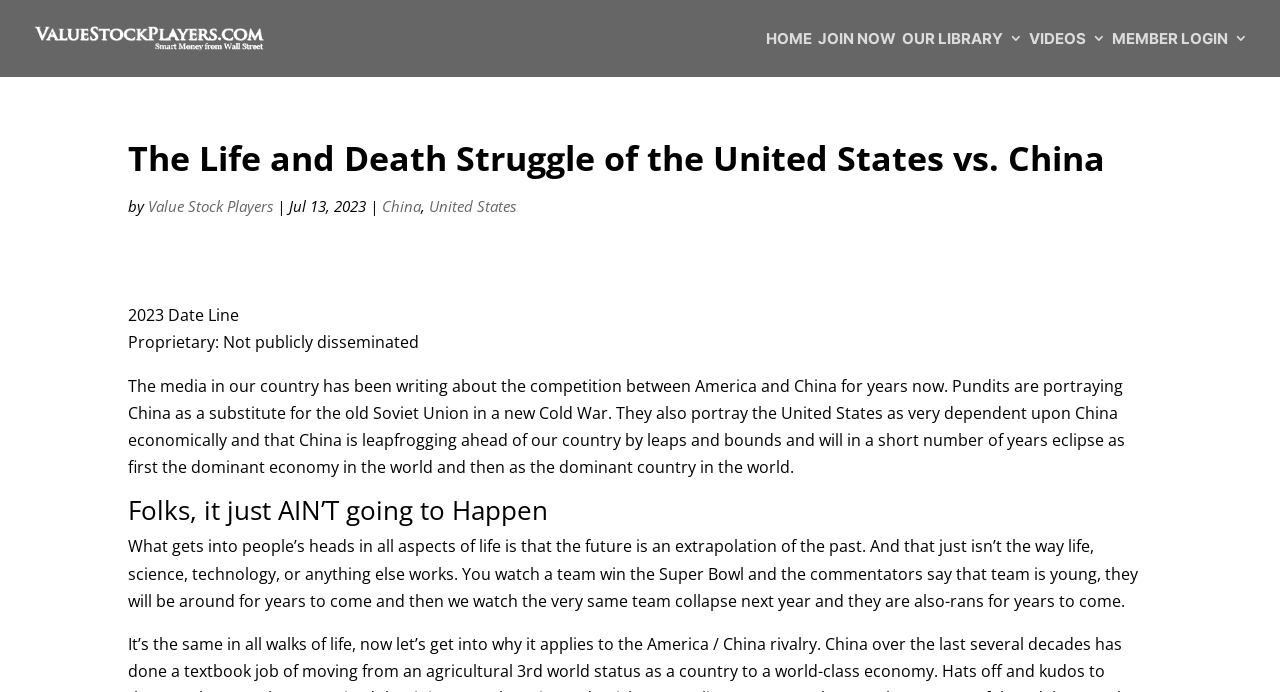Could you provide the bounding box coordinates for the portion of the screen to click to complete this instruction: "Click on the 'OUR LIBRARY 3' link"?

[0.705, 0.048, 0.799, 0.111]